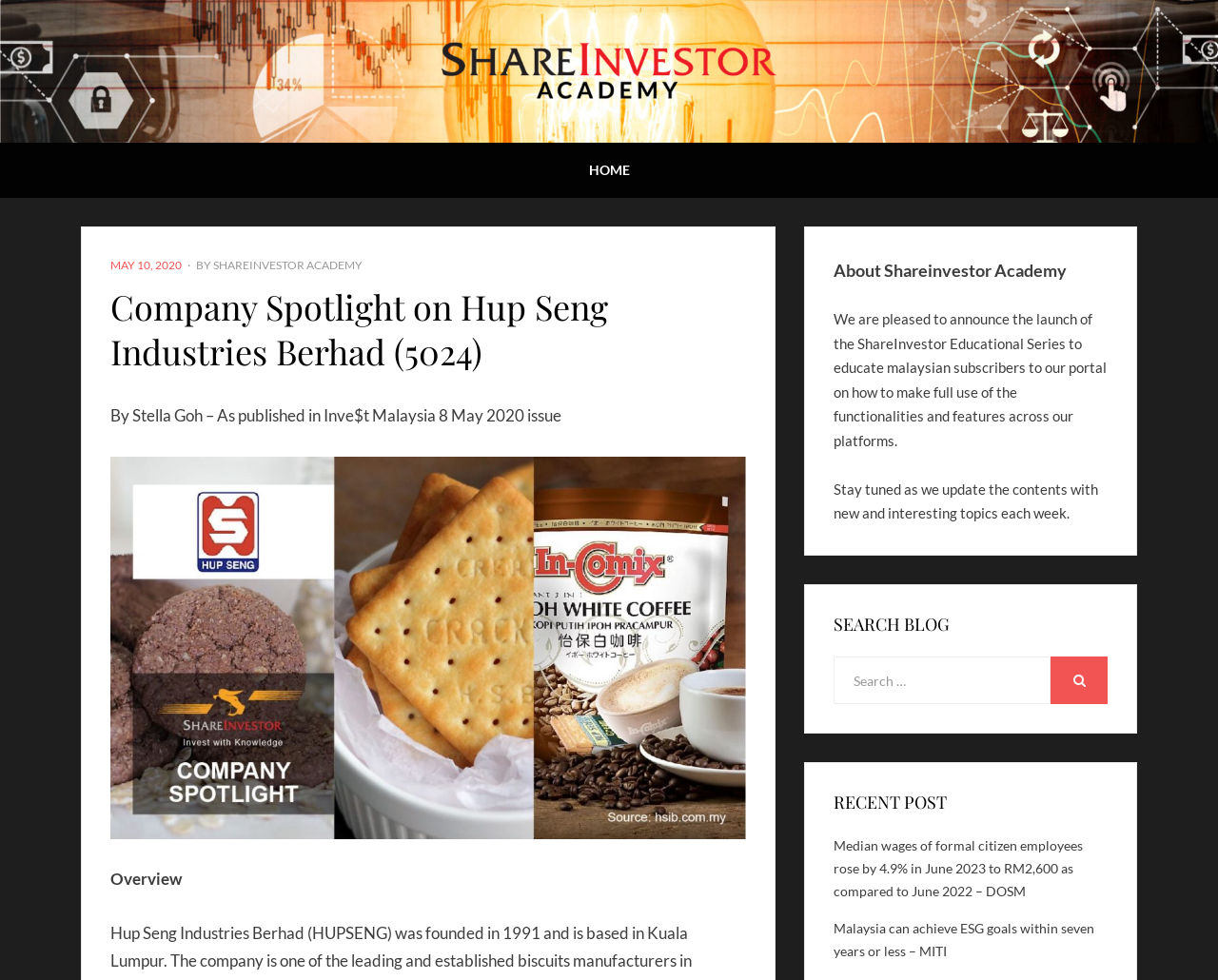Determine the bounding box coordinates of the section I need to click to execute the following instruction: "View the company spotlight on Hup Seng Industries Berhad". Provide the coordinates as four float numbers between 0 and 1, i.e., [left, top, right, bottom].

[0.091, 0.29, 0.612, 0.381]